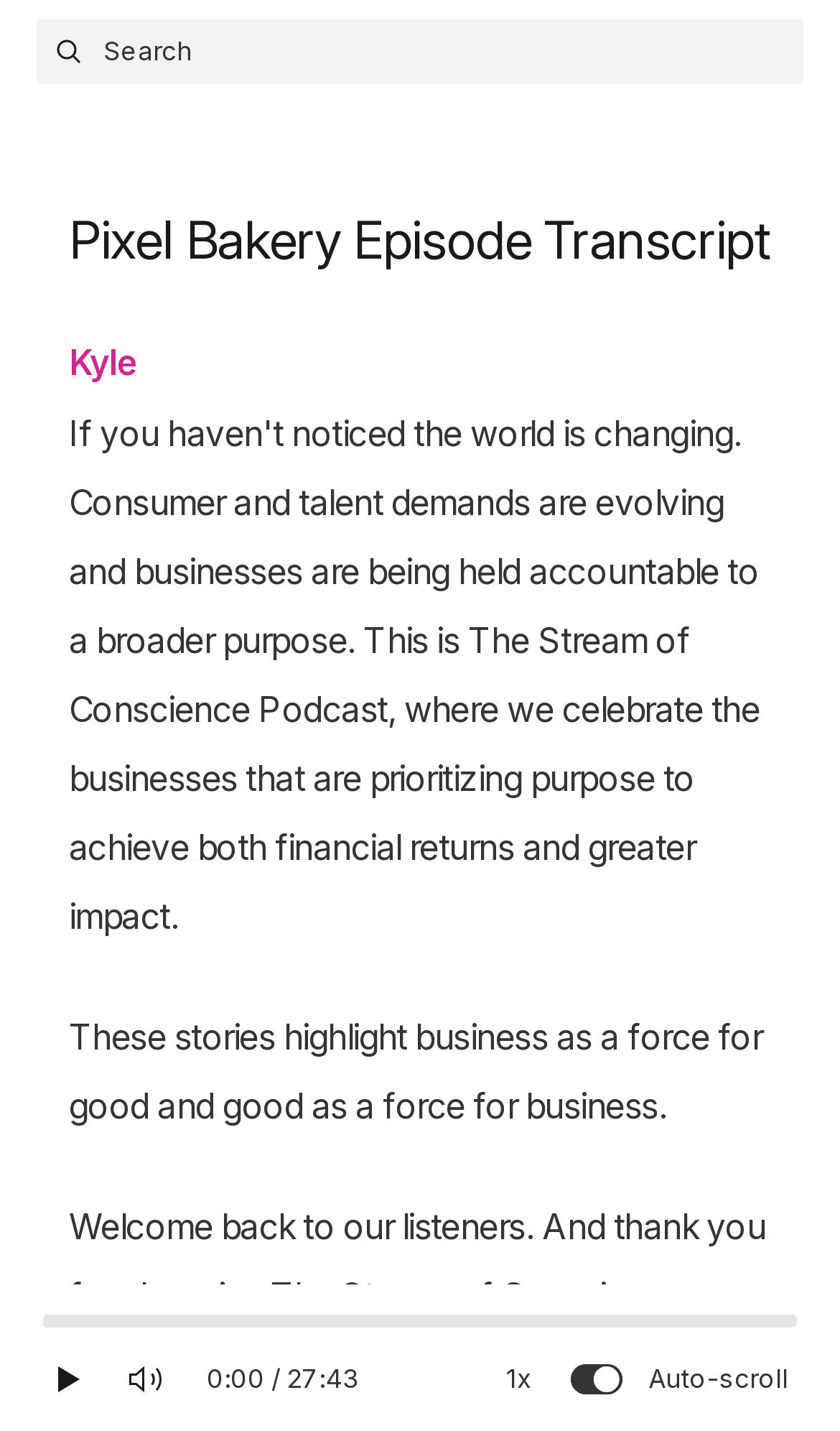Describe the entire webpage, focusing on both content and design.

This webpage appears to be a transcript of a podcast episode from "The Stream of Conscience" podcast. At the top of the page, there is a search box that allows users to search the script. Below the search box, the transcript begins with a speaker, Kyle, discussing how the world is changing and how consumer and talent demands are evolving. The text is divided into paragraphs, with each speaker's name (e.g., Kyle) preceding their dialogue.

The transcript continues with discussions about businesses being held accountable to a broader purpose and how some companies are prioritizing purpose to achieve both financial returns and greater impact. The text highlights stories of businesses that are a force for good.

At the bottom of the page, there are audio controls, including a seek slider that allows users to navigate through the 27-minute podcast episode. There are also buttons to play/pause the audio and to mute/unmute the sound.

Overall, the webpage is a simple, text-based transcript of a podcast episode, with some basic audio controls at the bottom.